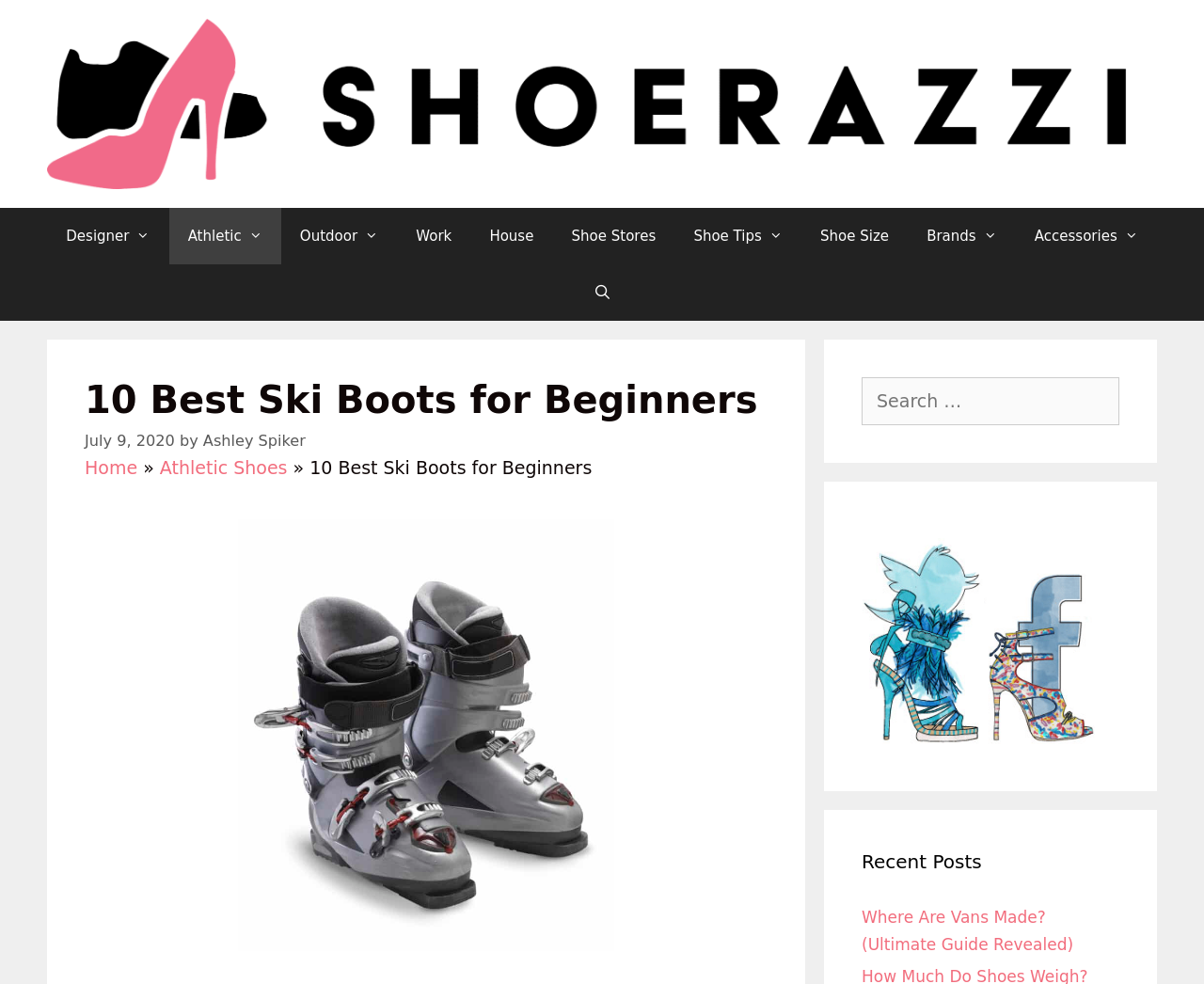What is the main heading displayed on the webpage? Please provide the text.

10 Best Ski Boots for Beginners